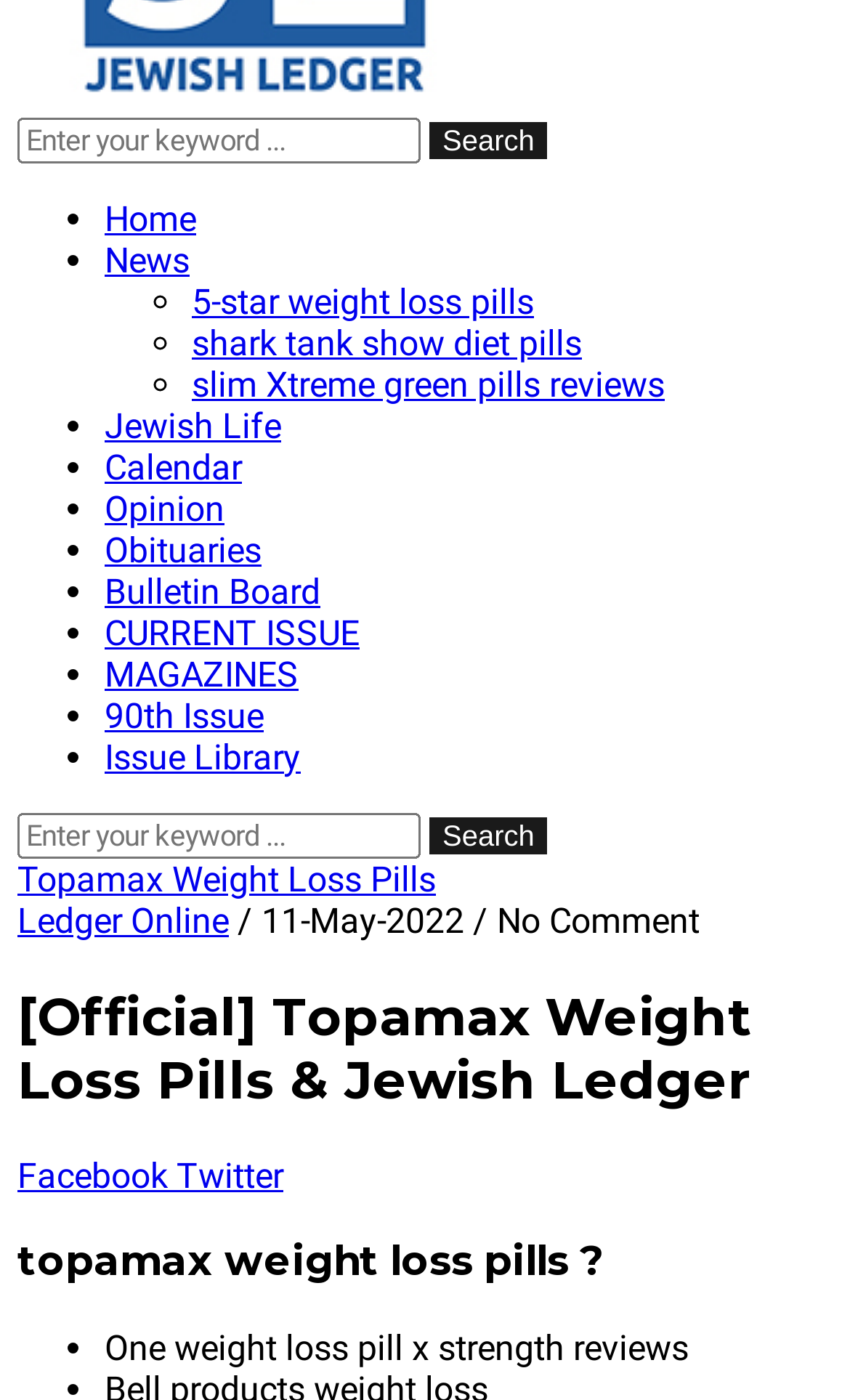From the image, can you give a detailed response to the question below:
What social media platforms are linked on the webpage?

The webpage has links to Facebook and Twitter, as indicated by the icons and text labels, allowing users to access the social media platforms.